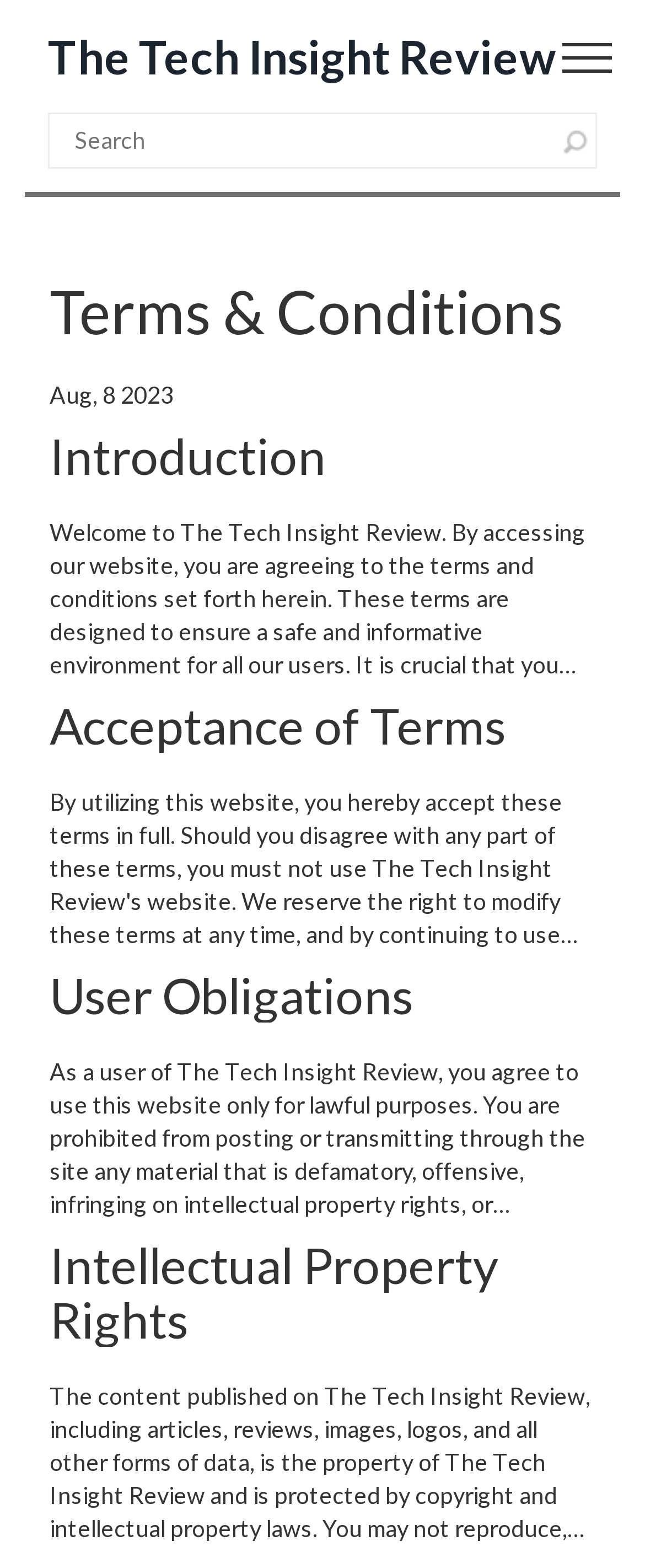Explain the webpage in detail, including its primary components.

The webpage is the Terms of Service page of The Tech Insight Review website. At the top left, there is a link to the website's homepage, "The Tech Insight Review". Next to it, there is a search box with a button on its right side. Below these elements, there is a heading "Terms & Conditions" followed by a date "Aug, 8 2023". 

Underneath the date, there is a heading "Introduction" followed by a paragraph of text that explains the purpose of the Terms of Service and the importance of reading and understanding them before using the website. 

The rest of the page is divided into sections, each with its own heading. The first section is "Acceptance of Terms", followed by "User Obligations", which contains a paragraph of text outlining the user's responsibilities when using the website, including not posting defamatory or offensive material and not compromising the website's security. 

The next section is "Intellectual Property Rights", which is located at the bottom of the page. There are no images on the page.